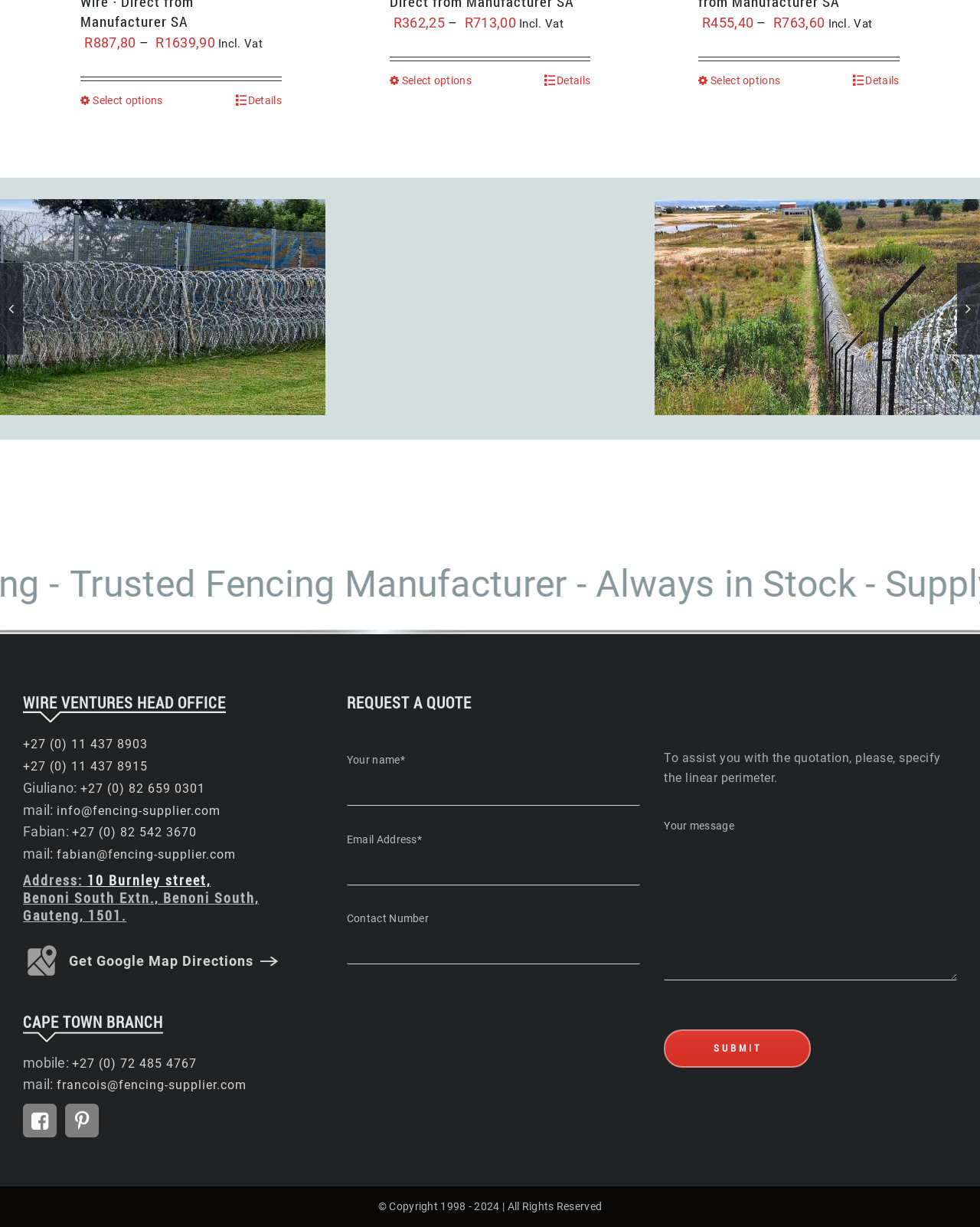Please answer the following question using a single word or phrase: 
Is the company's head office always in stock?

Yes